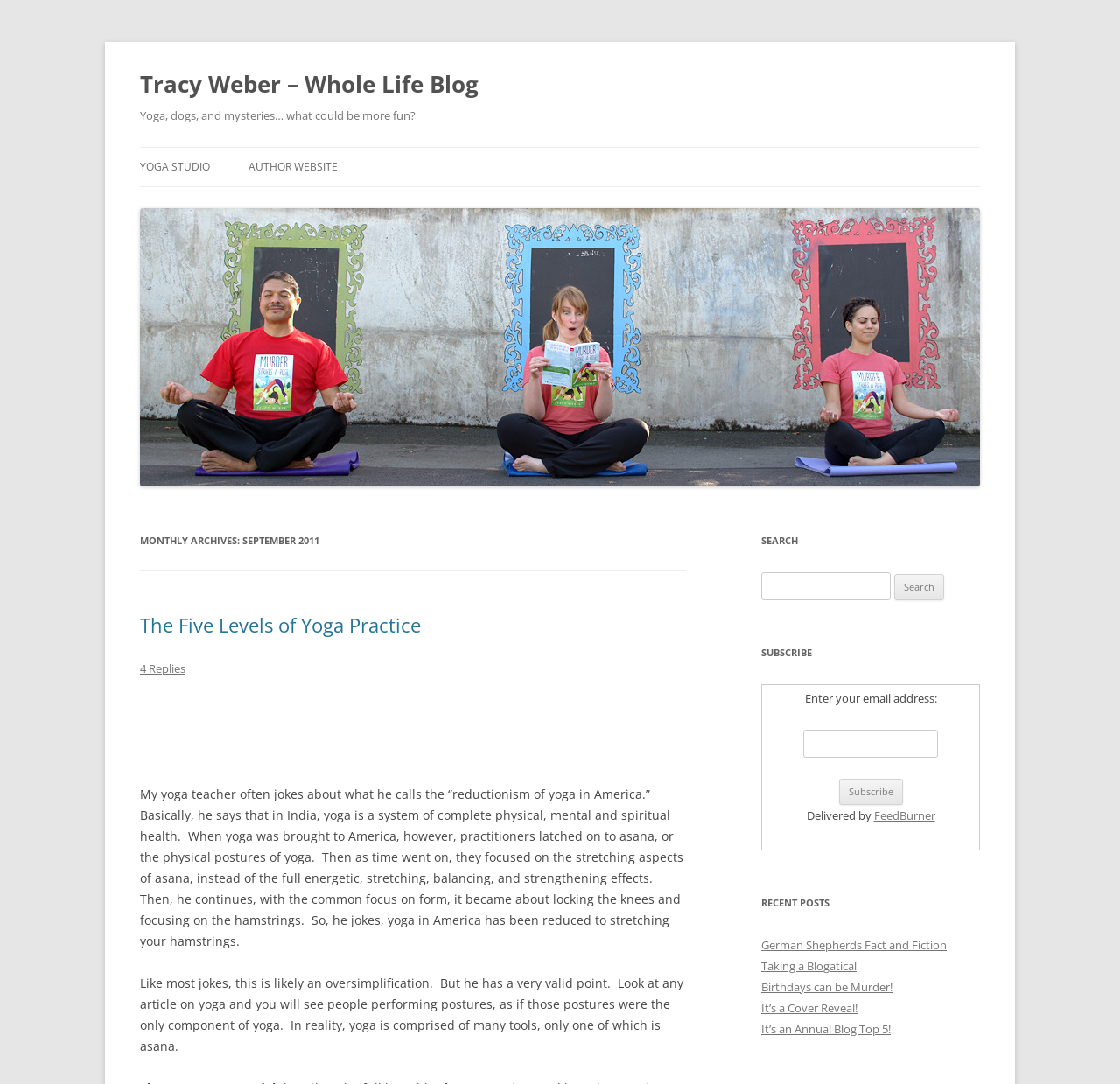Create a detailed summary of the webpage's content and design.

The webpage is a blog archive for September 2011, with a focus on yoga, dogs, and mysteries. At the top, there is a heading "Tracy Weber – Whole Life Blog" with a link to the blog's homepage. Below it, there is a heading "Yoga, dogs, and mysteries… what could be more fun?" which seems to be a tagline or a slogan for the blog.

On the left side, there are several links, including "YOGA STUDIO" and "AUTHOR WEBSITE", which are likely navigation links to other sections of the blog or the author's website. There is also a link to "Skip to content" which allows users to bypass the navigation links and go directly to the main content.

The main content area is divided into several sections. The first section has a heading "MONTHLY ARCHIVES: SEPTEMBER 2011" and contains a list of blog posts for the month of September 2011. The first post is titled "The Five Levels of Yoga Practice" and has a link to read the full post. Below the post title, there is a paragraph of text that discusses the concept of yoga practice in America, followed by another paragraph that continues the discussion.

On the right side, there are several sections, including a search bar, a subscription form, and a list of recent posts. The search bar has a heading "SEARCH" and allows users to search for specific keywords or phrases on the blog. The subscription form has a heading "SUBSCRIBE" and allows users to enter their email address to receive updates from the blog. The list of recent posts has a heading "RECENT POSTS" and displays links to several recent blog posts, including "German Shepherds Fact and Fiction", "Taking a Blogatical", and "Birthdays can be Murder!".

Overall, the webpage has a clean and organized layout, with clear headings and concise text. The use of links and navigation elements makes it easy for users to find and read specific blog posts or sections of the website.